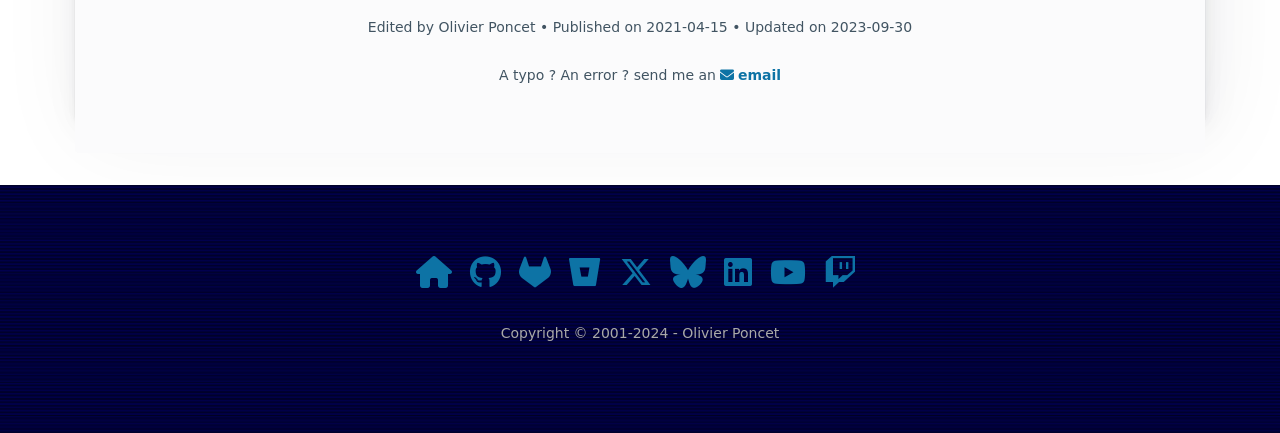Please provide a one-word or short phrase answer to the question:
How many social media links are present?

9